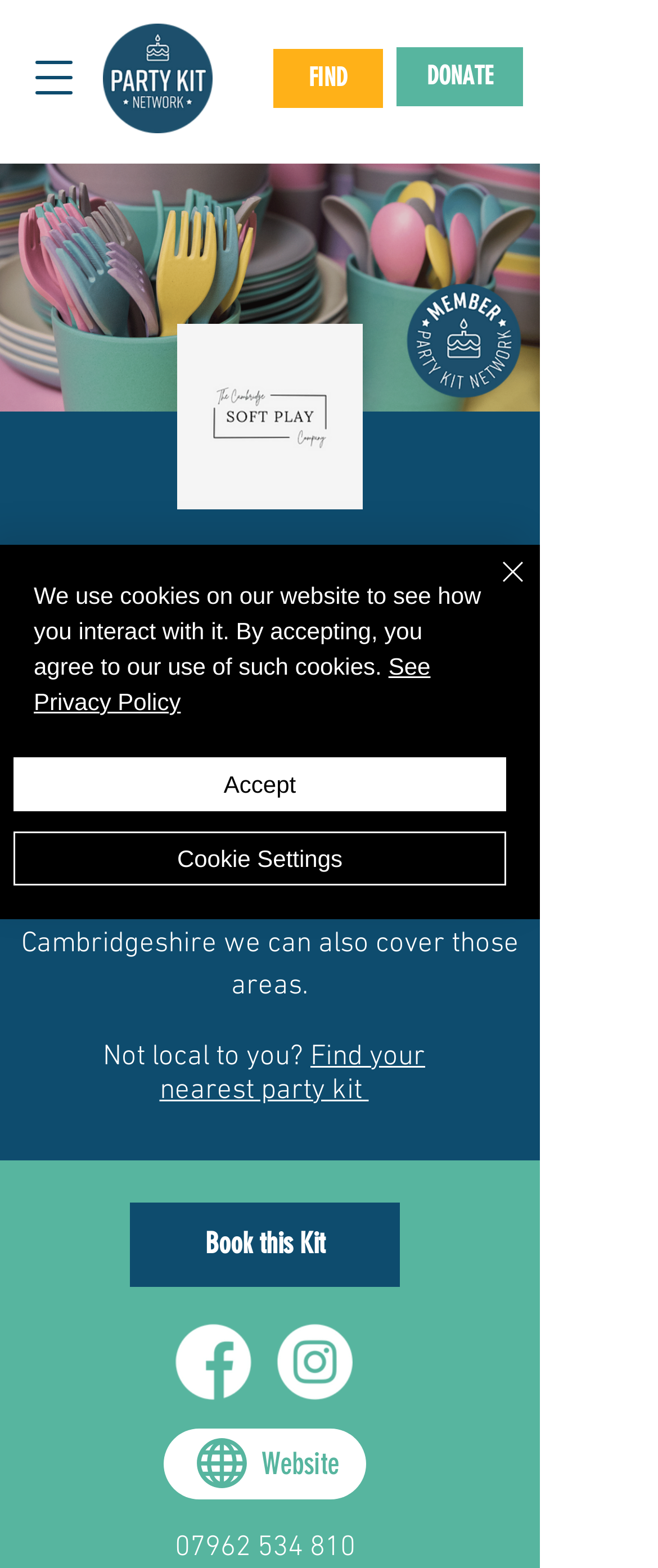Determine the bounding box coordinates for the area that should be clicked to carry out the following instruction: "Book this Kit".

[0.197, 0.766, 0.608, 0.82]